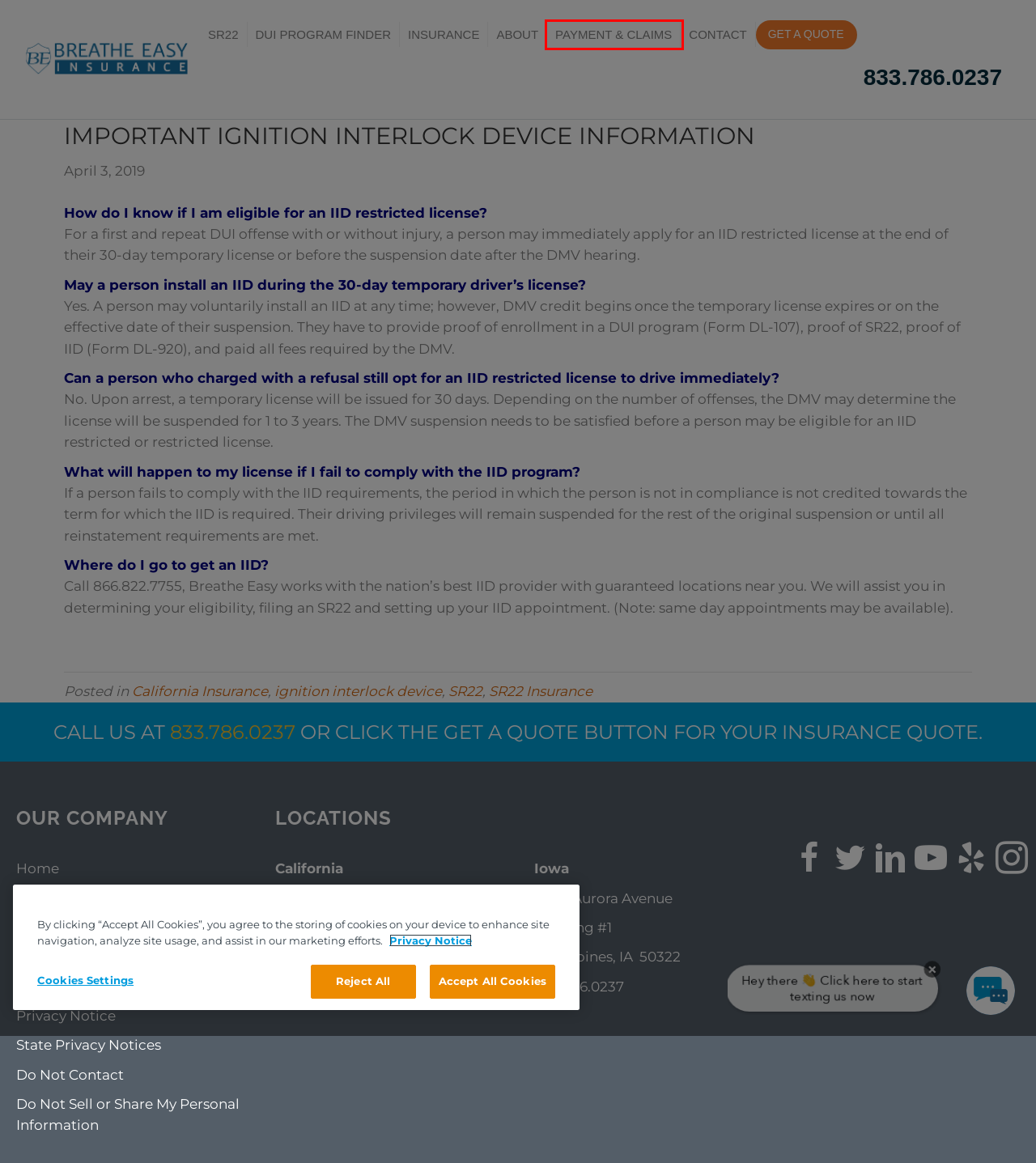View the screenshot of the webpage containing a red bounding box around a UI element. Select the most fitting webpage description for the new page shown after the element in the red bounding box is clicked. Here are the candidates:
A. Privacy Policy- CCPA - Breatheeasyins.com
B. Term of Use - Breatheeasyins.com
C. Cheap SR22 Insurance & DUI Programs- Nationwide -Breatheeasyins.com
D. Payment & Claims Center - SR22 & DUI Insurance California
E. DUI Program Directory - SR22 & DUI Insurance California
F. Breathe Easy Insurance -The Best SR22 Insurance (Recommended)
G. Connecticut SR22 Insurance - Breatheeasyins.com
H. Contact Us - Breathe Easy Insurance Solutions

D